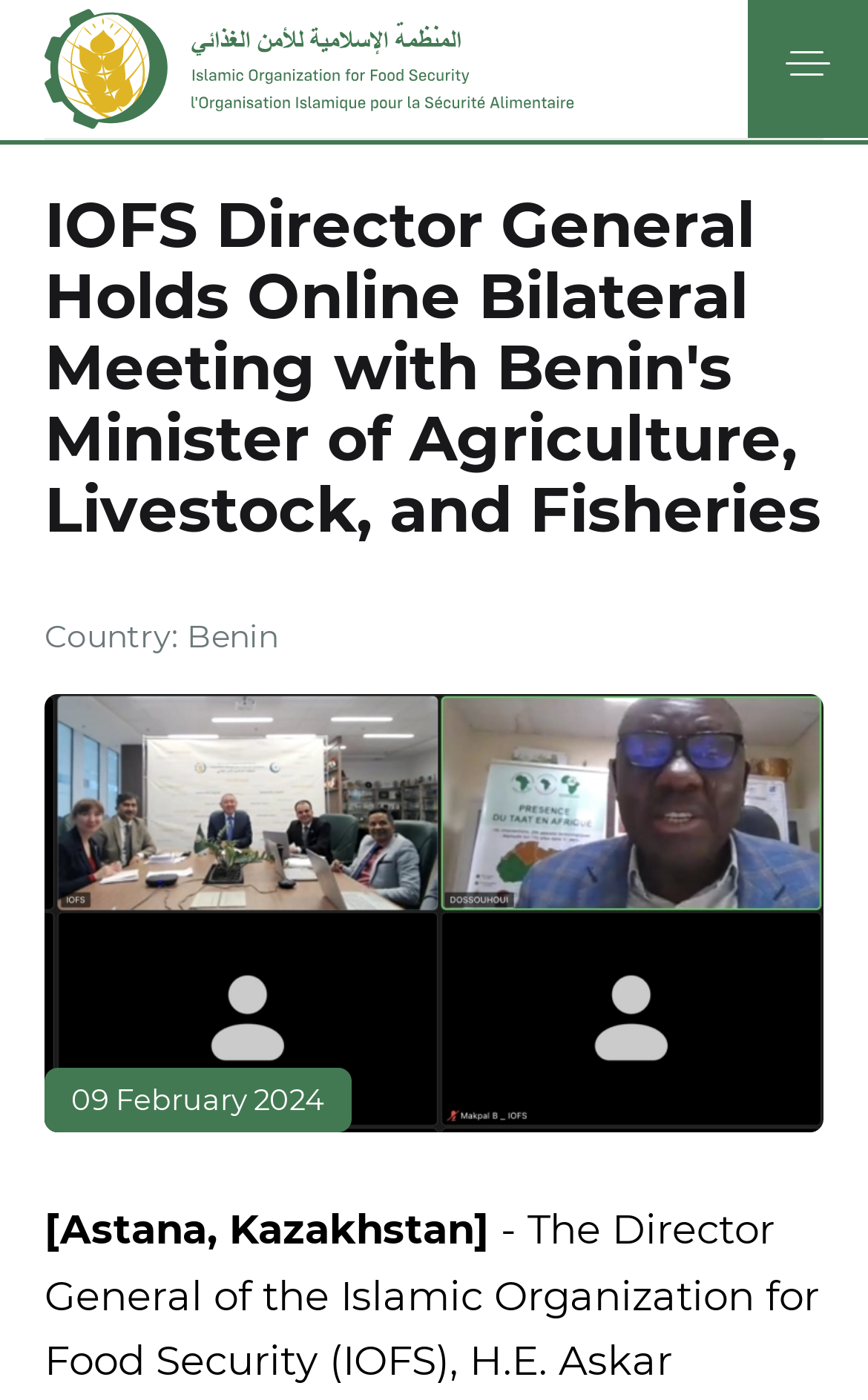Refer to the image and provide a thorough answer to this question:
What is the date of the meeting mentioned in the article?

The date of the meeting mentioned in the article can be found in the static text element '09 February 2024' located at [0.082, 0.772, 0.374, 0.797]. This element is a child of the root element and is positioned below the image element.